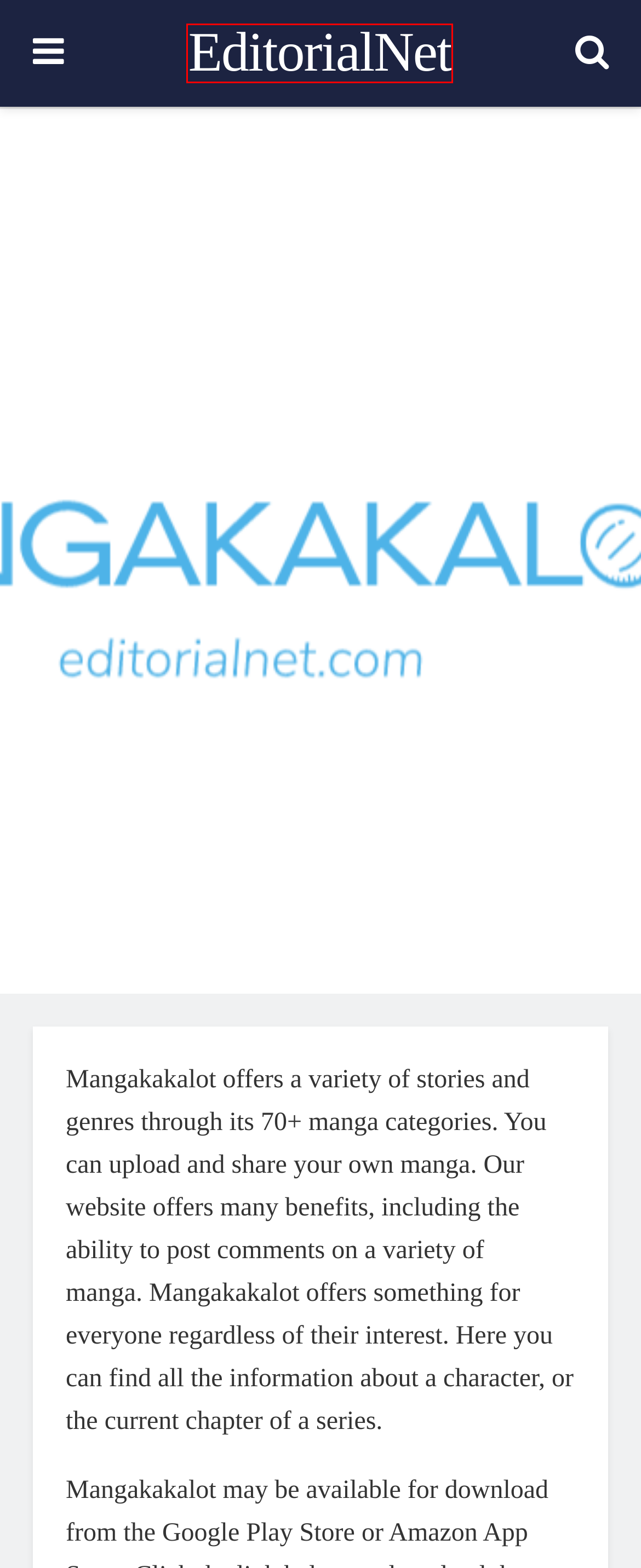You are given a screenshot of a webpage with a red rectangle bounding box. Choose the best webpage description that matches the new webpage after clicking the element in the bounding box. Here are the candidates:
A. Business Archives - EditorialNet
B. Contact - EditorialNet
C. Travel Archives - EditorialNet
D. Home - EditorialNet
E. Product Reviews Archives - EditorialNet
F. About Us - EditorialNet
G. COVID-19 pandemic triggers 25% increase in prevalence - EditorialNet
H. Uncategorized Archives - EditorialNet

D